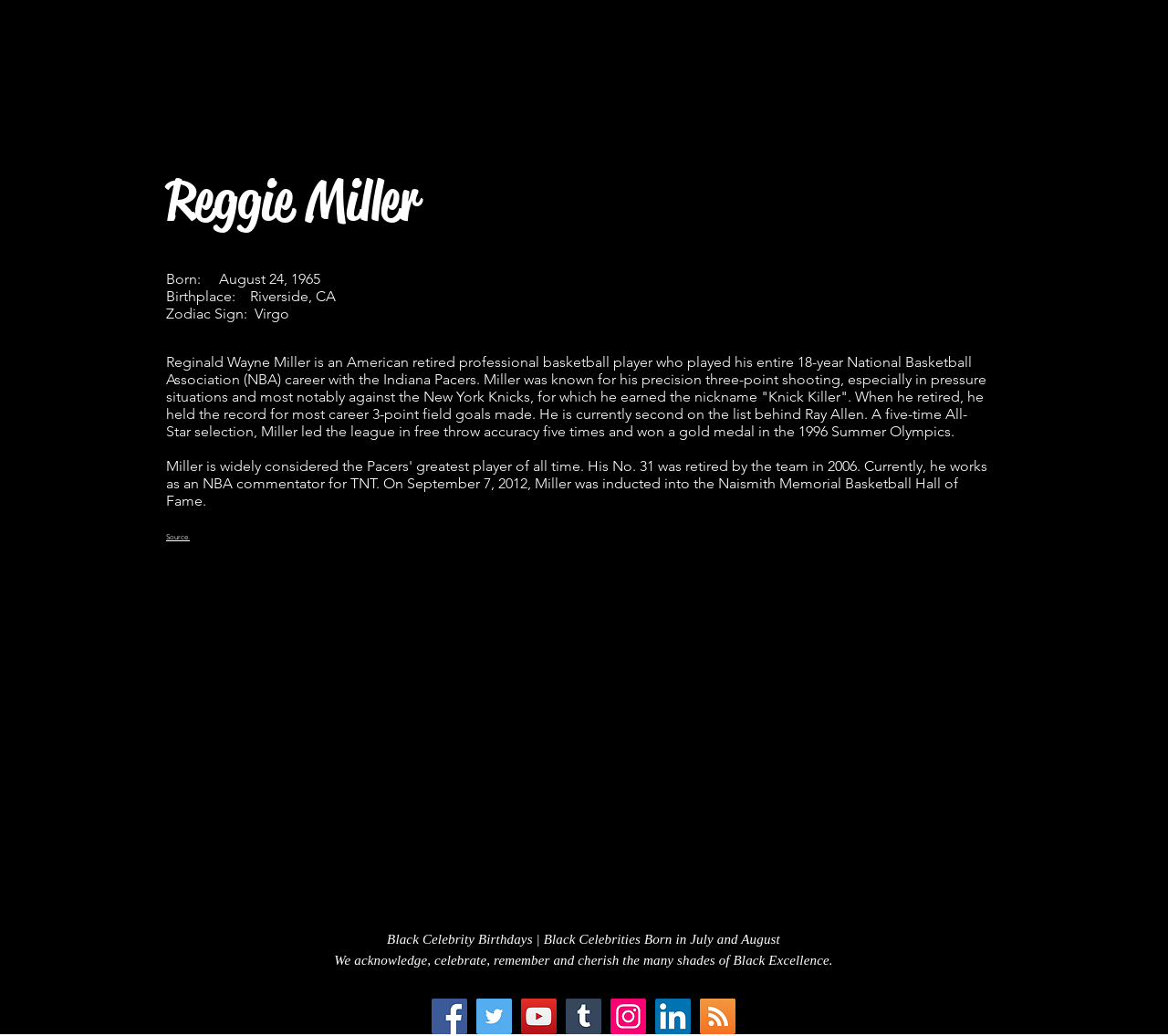Based on the element description: "Quartz", identify the bounding box coordinates for this UI element. The coordinates must be four float numbers between 0 and 1, listed as [left, top, right, bottom].

None